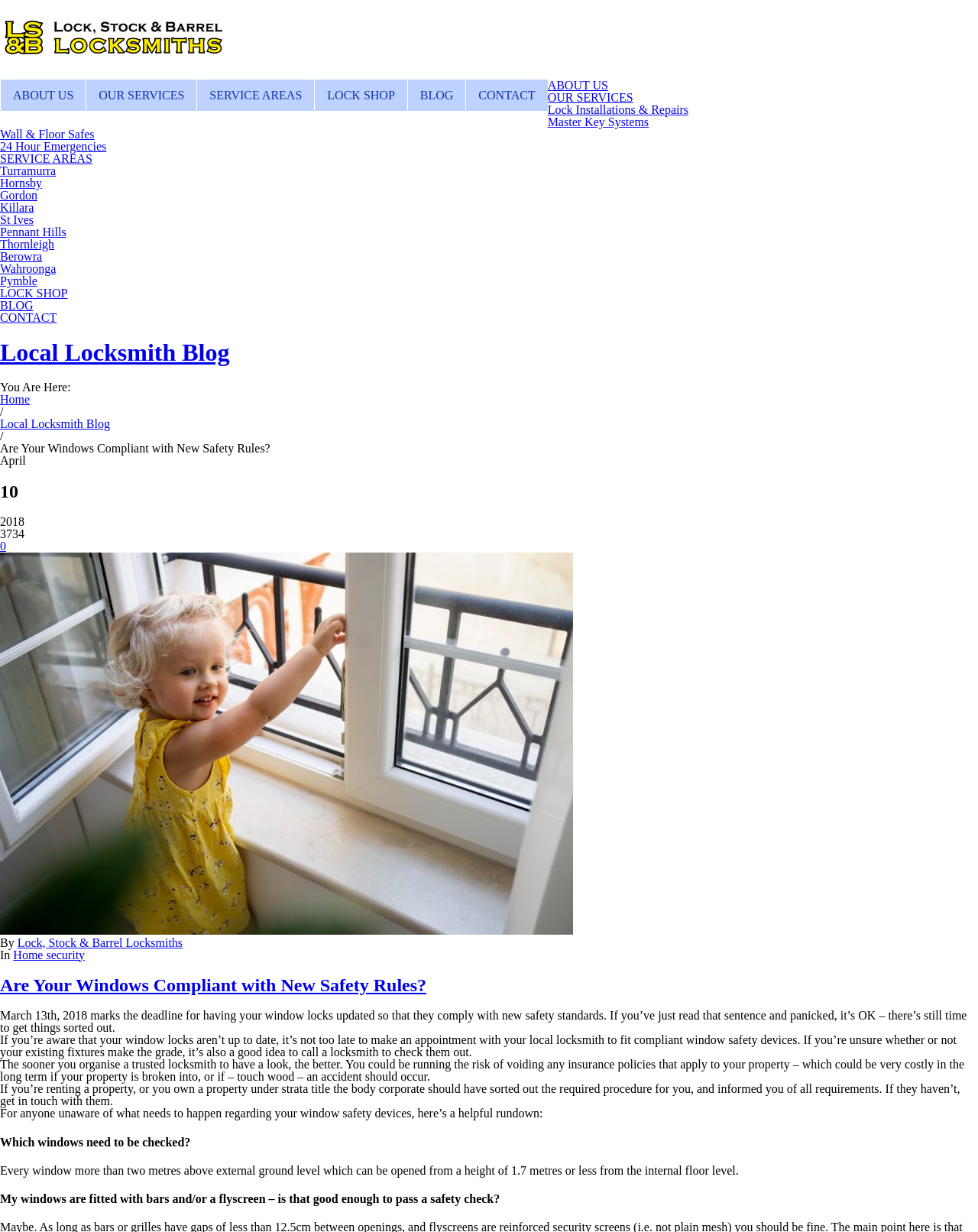Can you show the bounding box coordinates of the region to click on to complete the task described in the instruction: "Contact the locksmith"?

[0.0, 0.252, 0.058, 0.263]